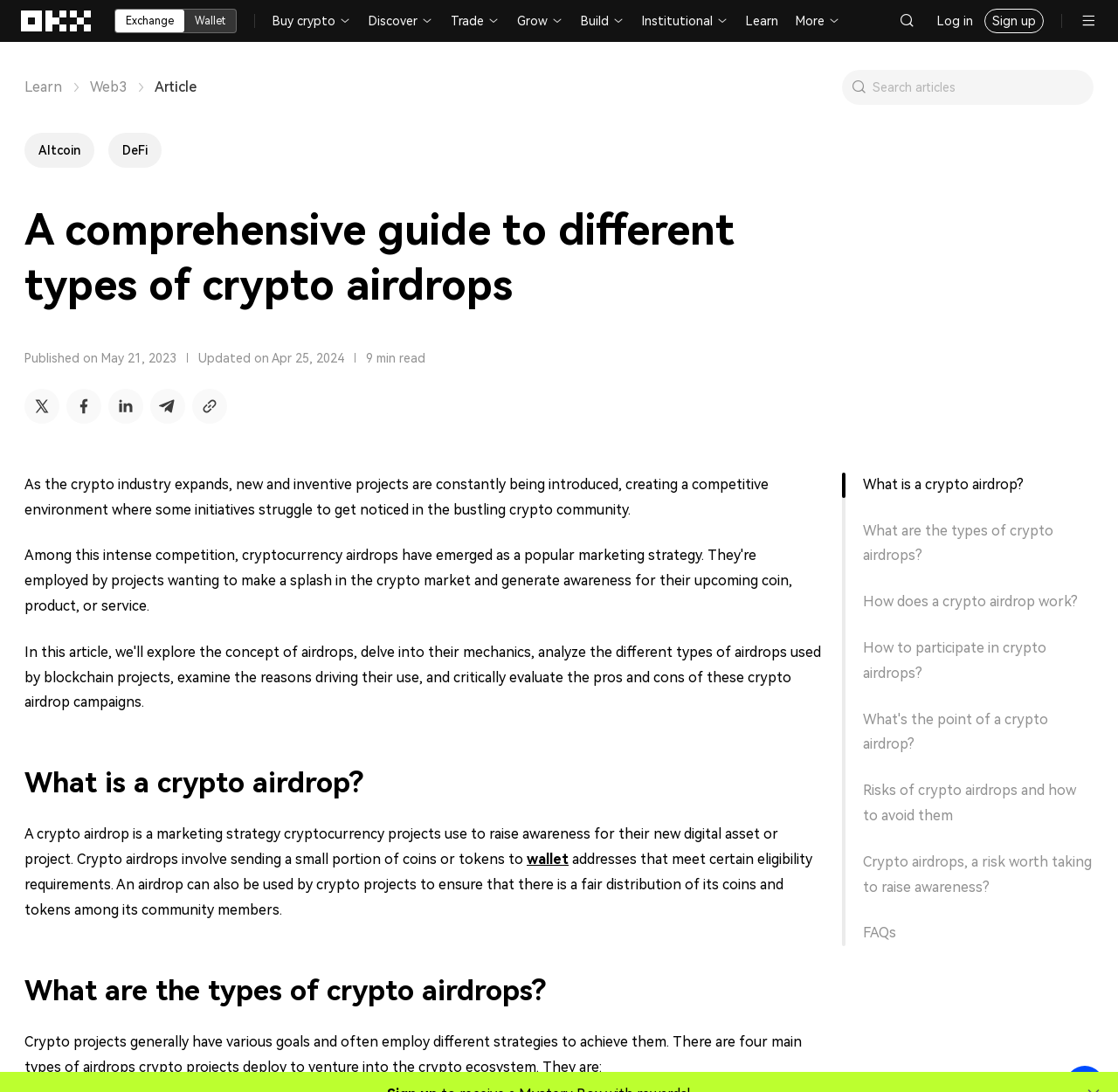Identify the bounding box coordinates of the specific part of the webpage to click to complete this instruction: "Search for articles".

[0.78, 0.065, 0.971, 0.095]